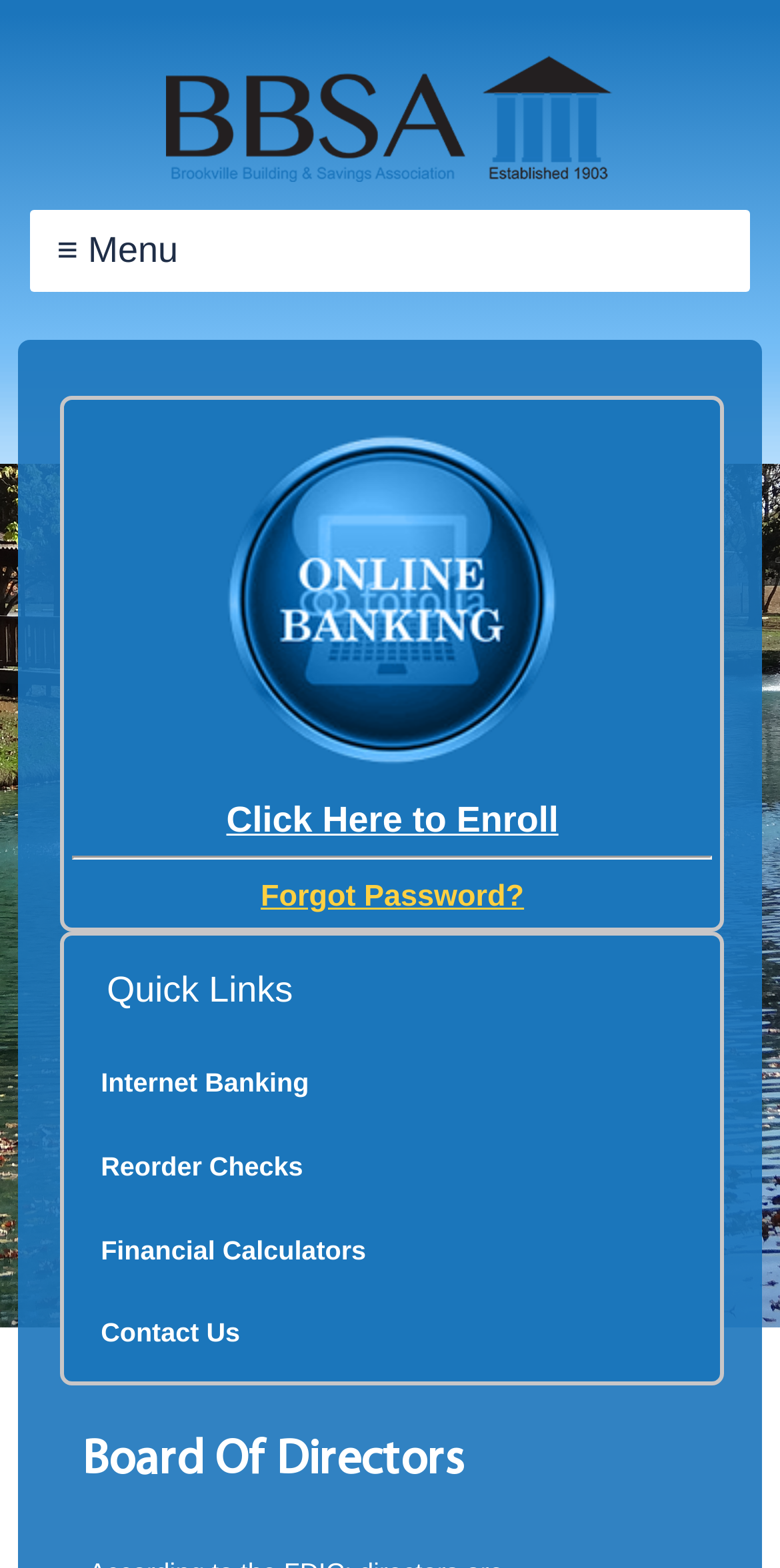Using the description "alt="banking"", locate and provide the bounding box of the UI element.

[0.083, 0.255, 0.923, 0.51]